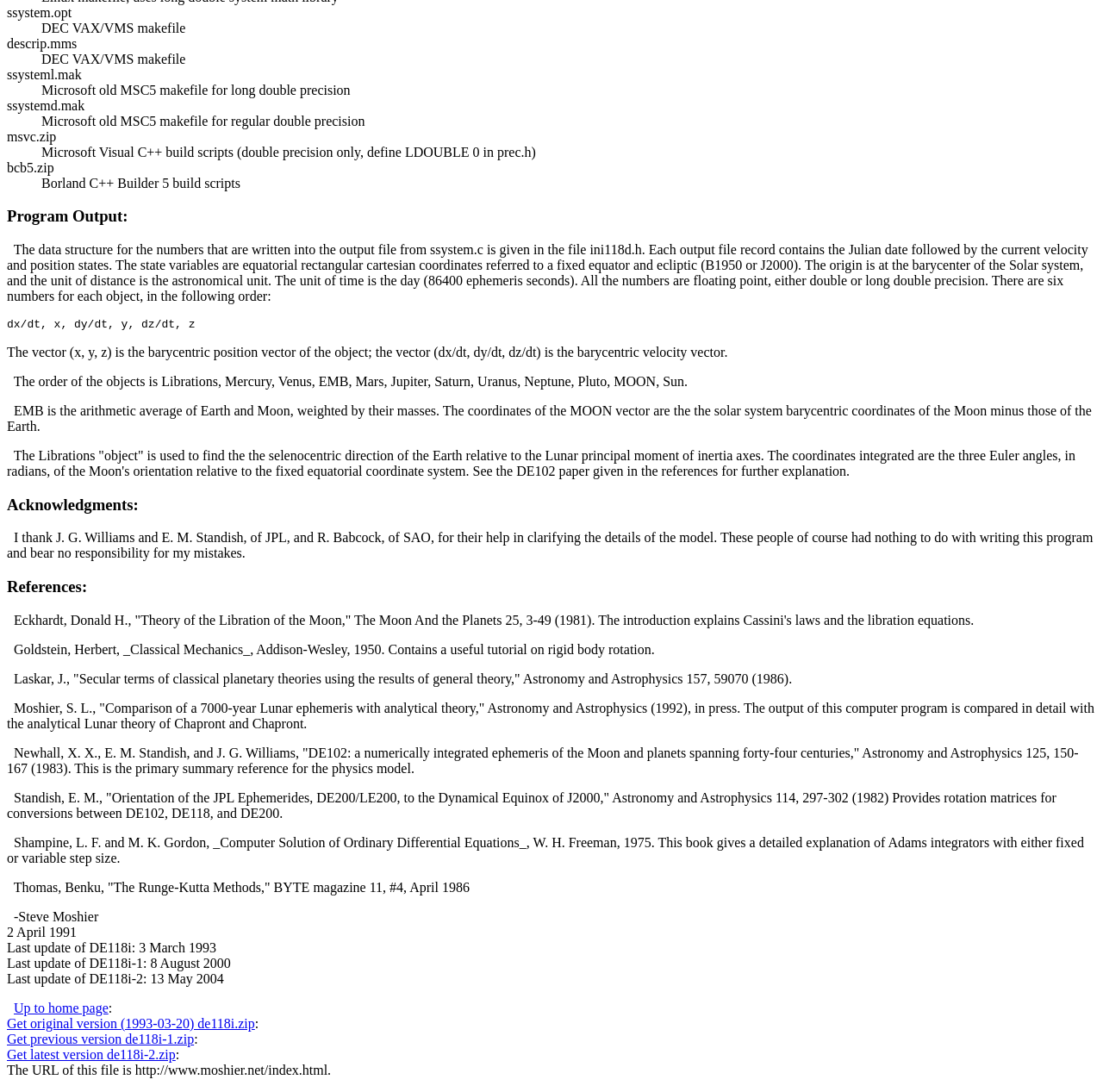What is the unit of distance used in the output file?
Please answer the question with as much detail and depth as you can.

According to the text, 'The unit of distance is the astronomical unit.' This is mentioned in the section 'Program Output:' where it explains the format of the output file.